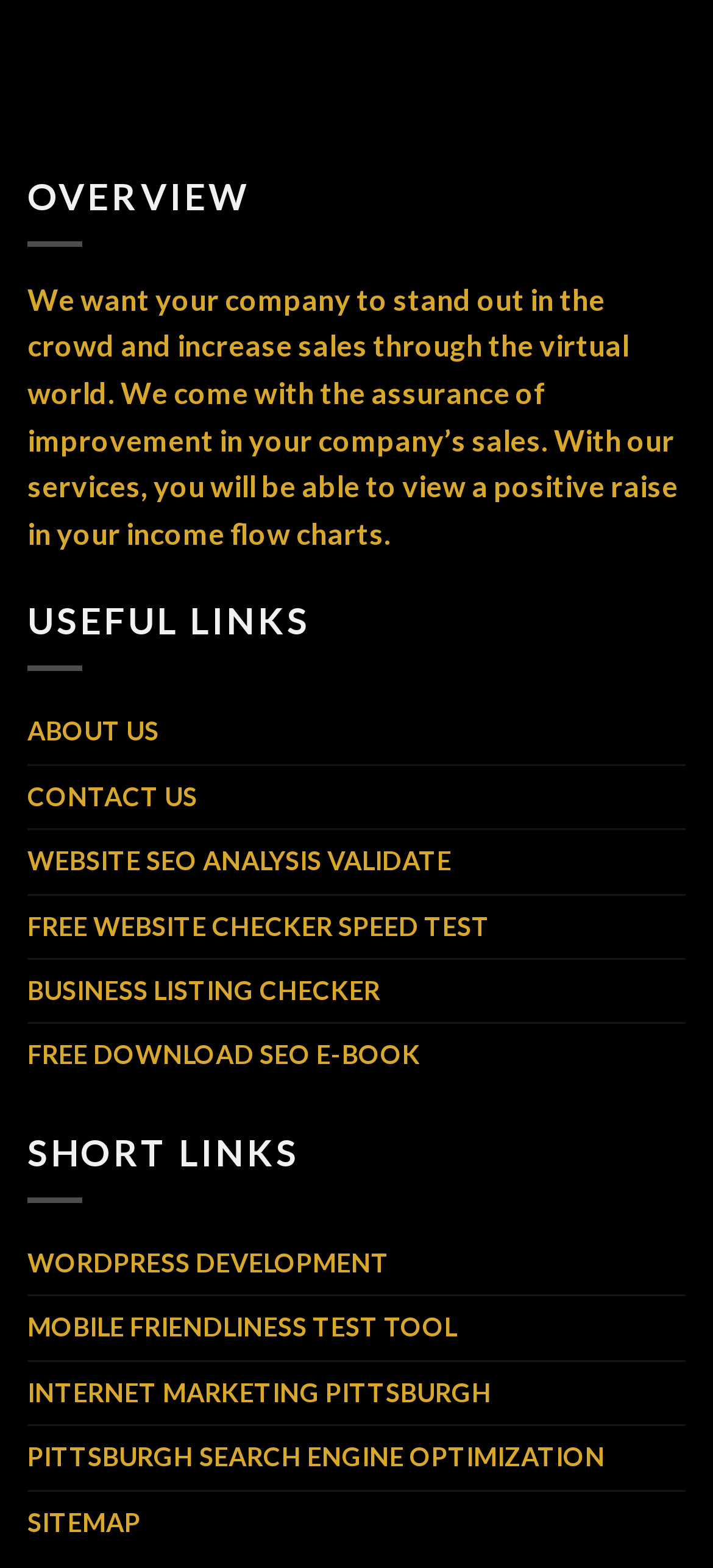Please find the bounding box coordinates of the element's region to be clicked to carry out this instruction: "Get a free website SEO analysis".

[0.038, 0.53, 0.633, 0.57]